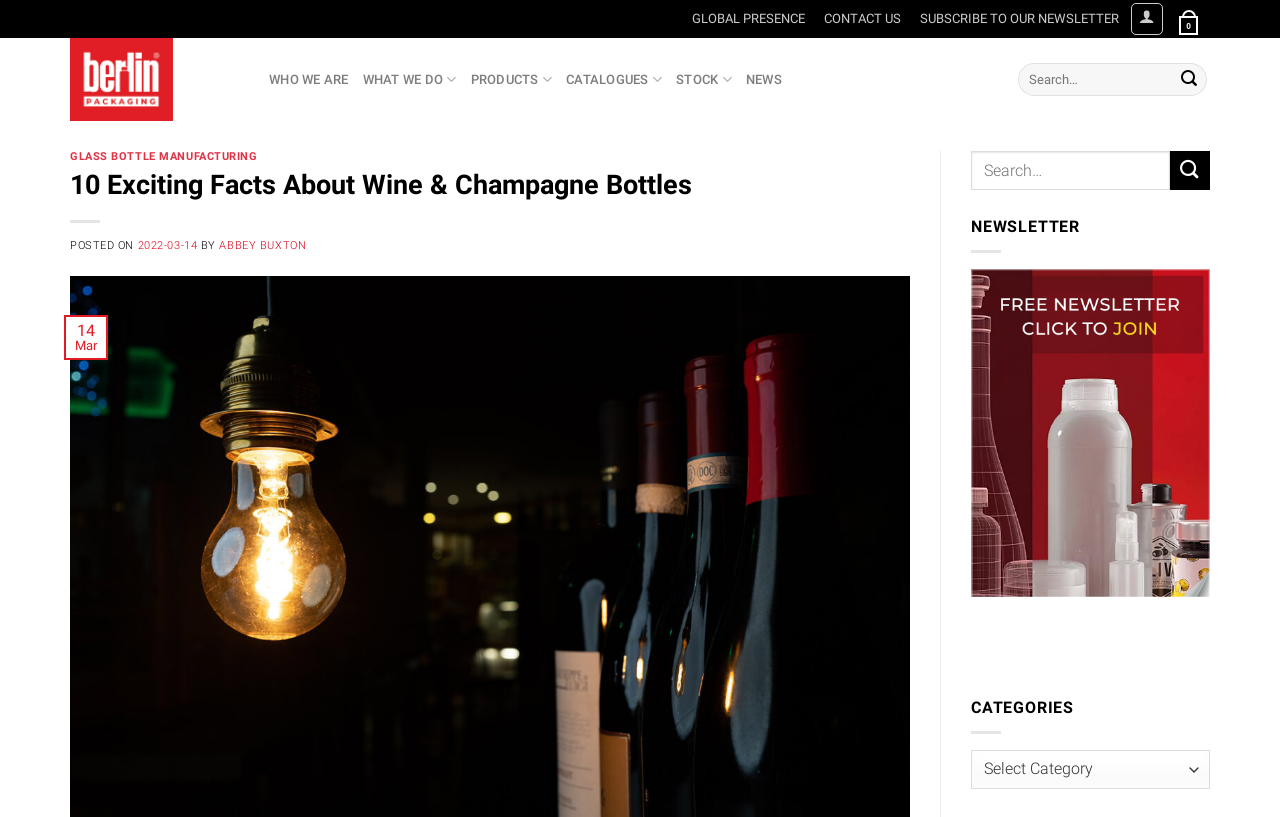Determine the bounding box coordinates of the clickable element to complete this instruction: "Subscribe to the newsletter". Provide the coordinates in the format of four float numbers between 0 and 1, [left, top, right, bottom].

[0.712, 0.0, 0.882, 0.047]